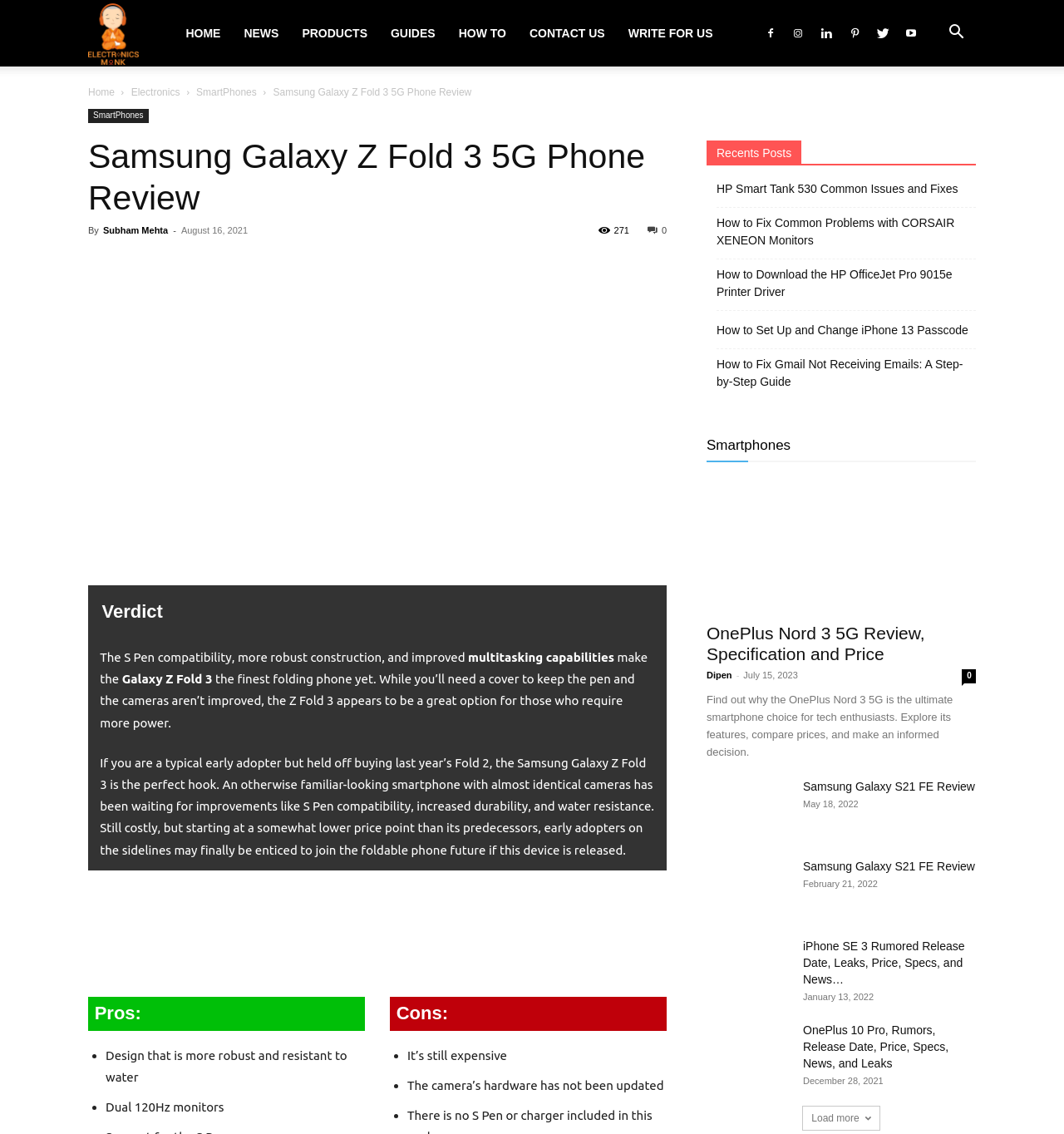Provide the bounding box for the UI element matching this description: "Electronics Monk".

[0.083, 0.0, 0.131, 0.06]